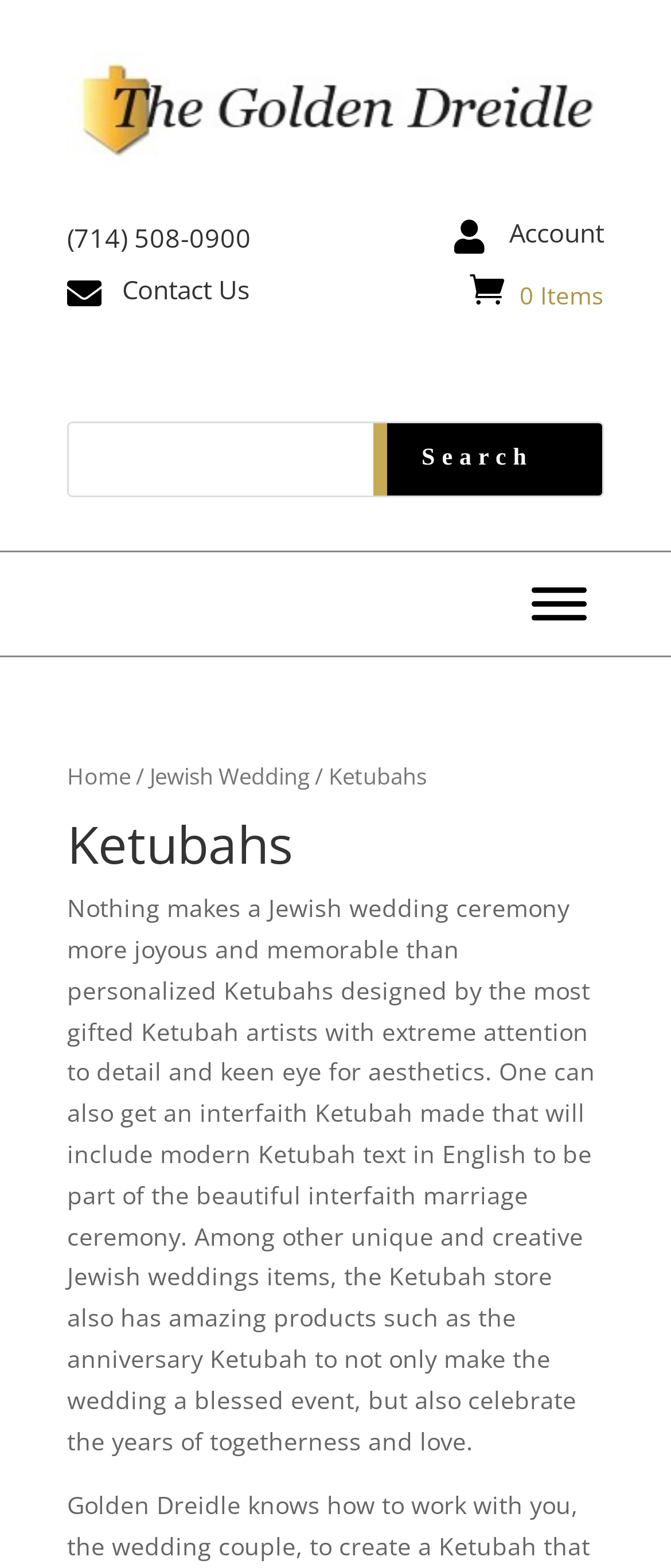Please identify the bounding box coordinates of the element I should click to complete this instruction: 'Search for Ketubah designs'. The coordinates should be given as four float numbers between 0 and 1, like this: [left, top, right, bottom].

[0.103, 0.27, 0.897, 0.316]